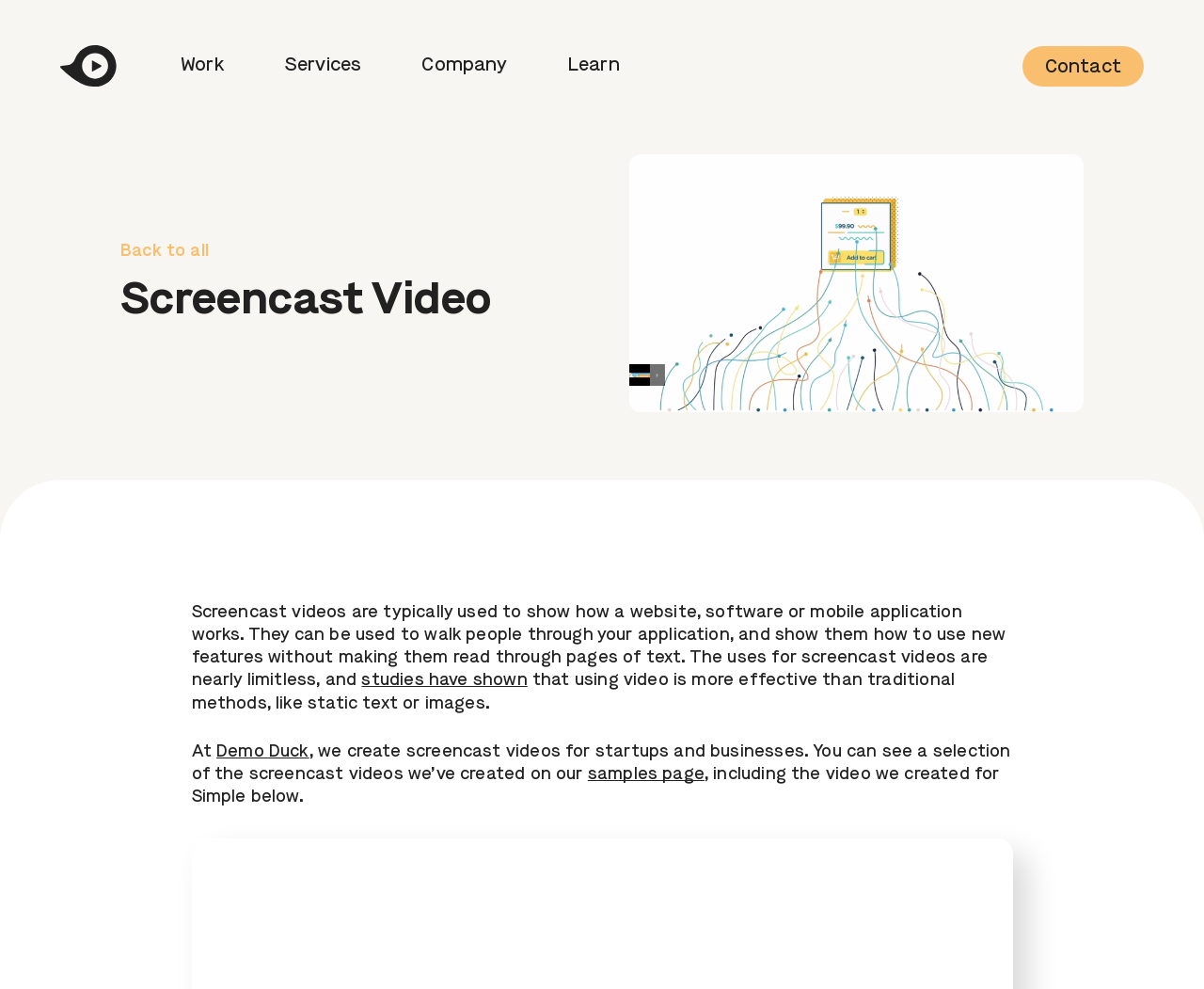Predict the bounding box of the UI element based on this description: "studies have shown".

[0.3, 0.68, 0.438, 0.697]